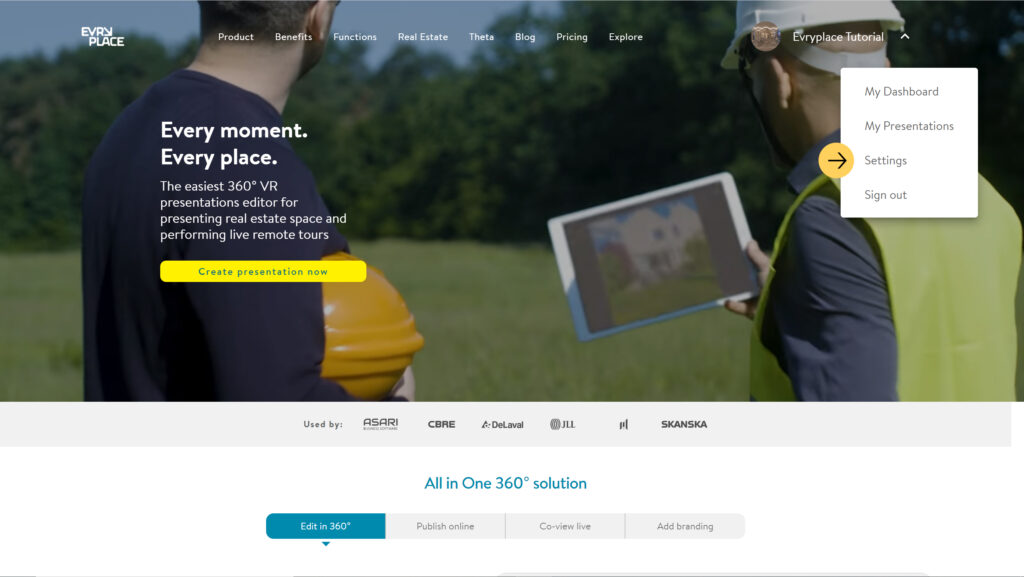What is the purpose of the platform?
Offer a detailed and exhaustive answer to the question.

The platform is designed for real estate purposes, specifically for creating user-friendly VR presentations for remote tours or property showcases. This is evident from the calls to action such as 'Create presentation now' and the options to edit in 360°, publish online, and access settings.